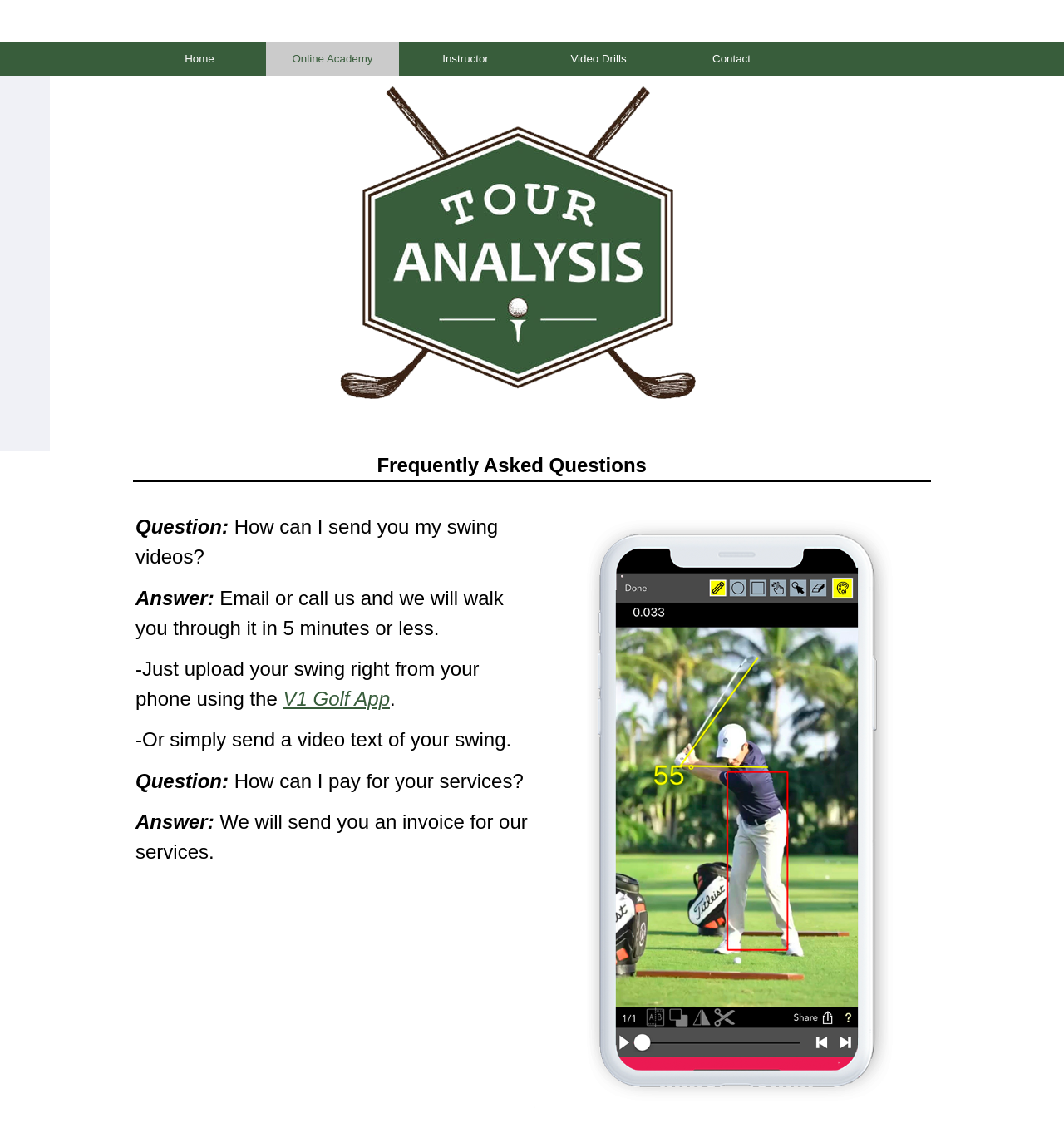How many tables are on the webpage?
Look at the image and answer with only one word or phrase.

3